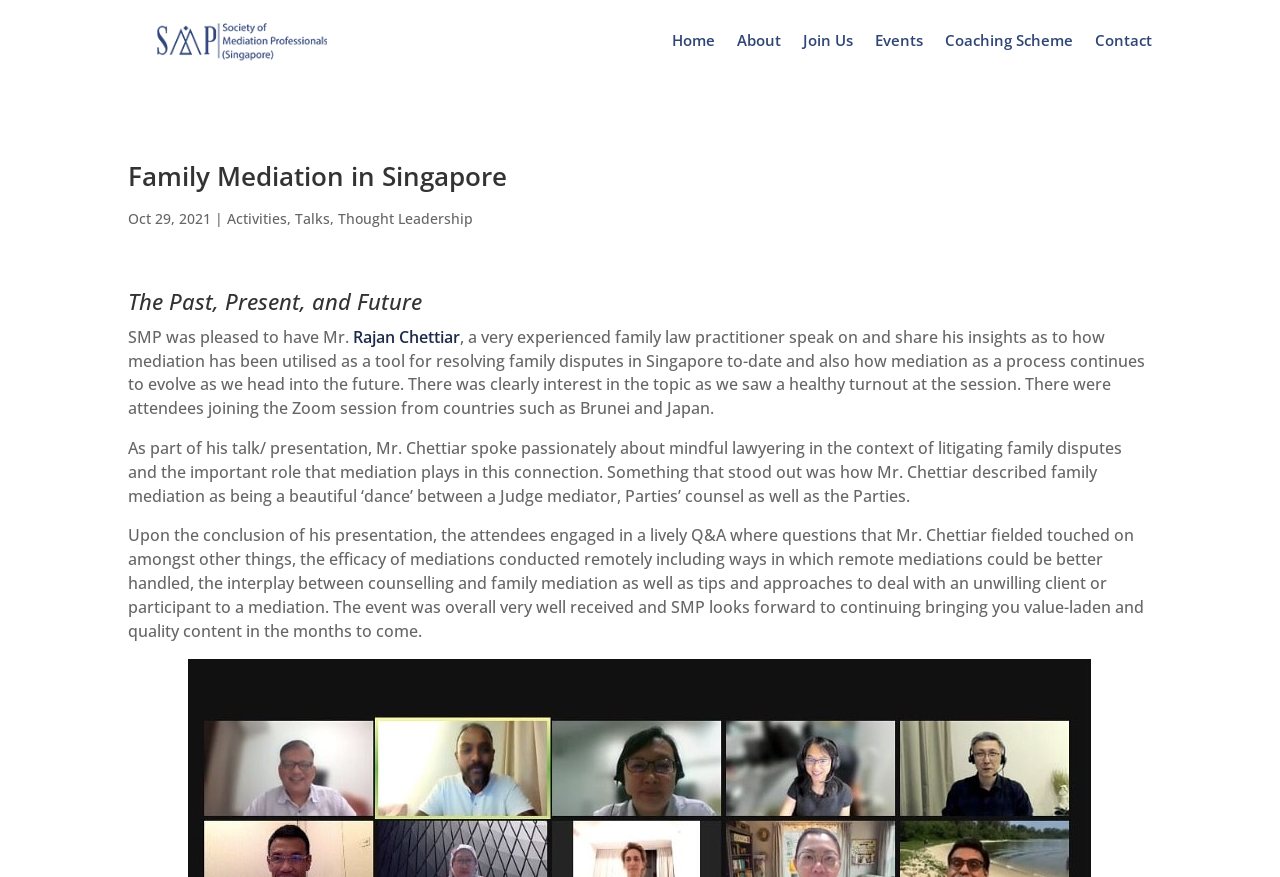Determine the main text heading of the webpage and provide its content.

Family Mediation in Singapore